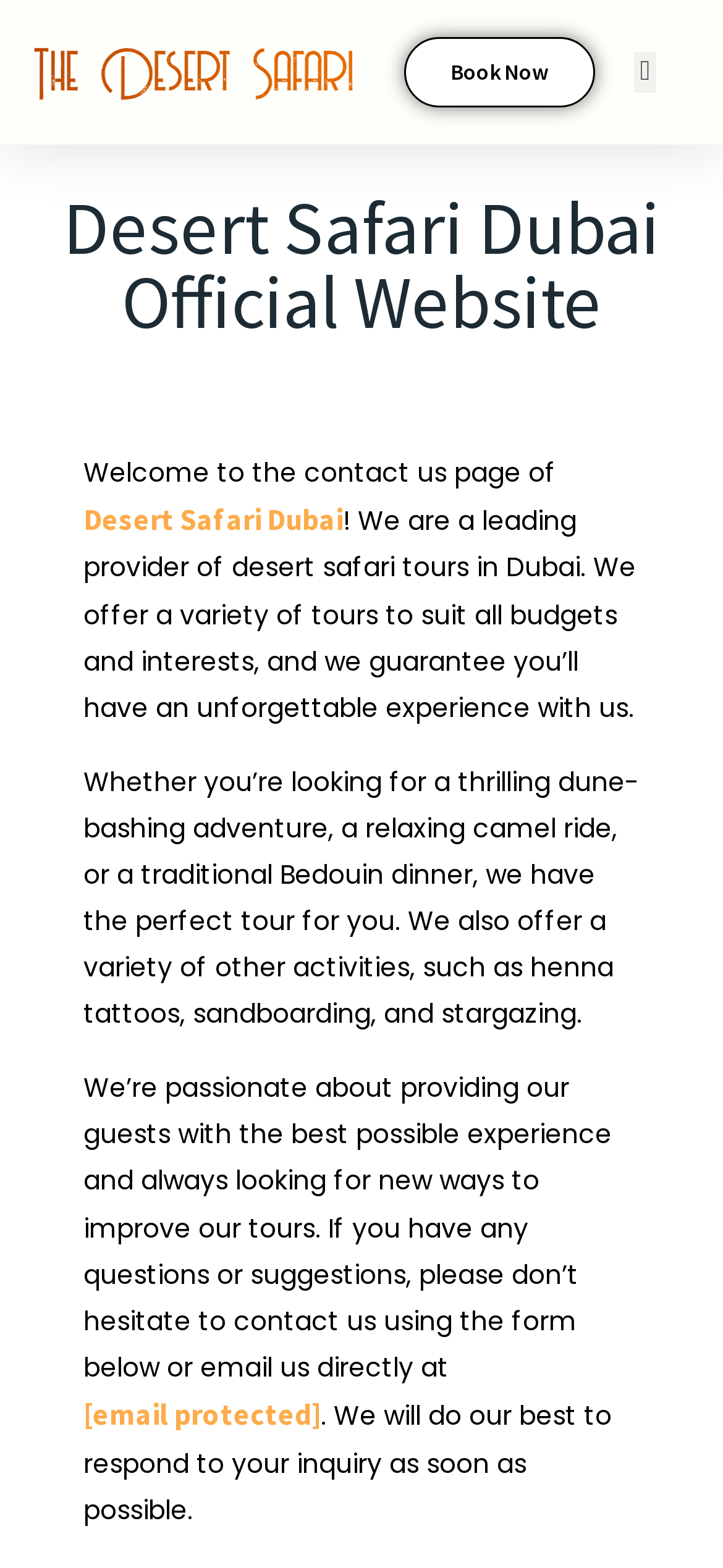What is the name of the email address provided?
Using the visual information from the image, give a one-word or short-phrase answer.

sales@thedesertsafari.com